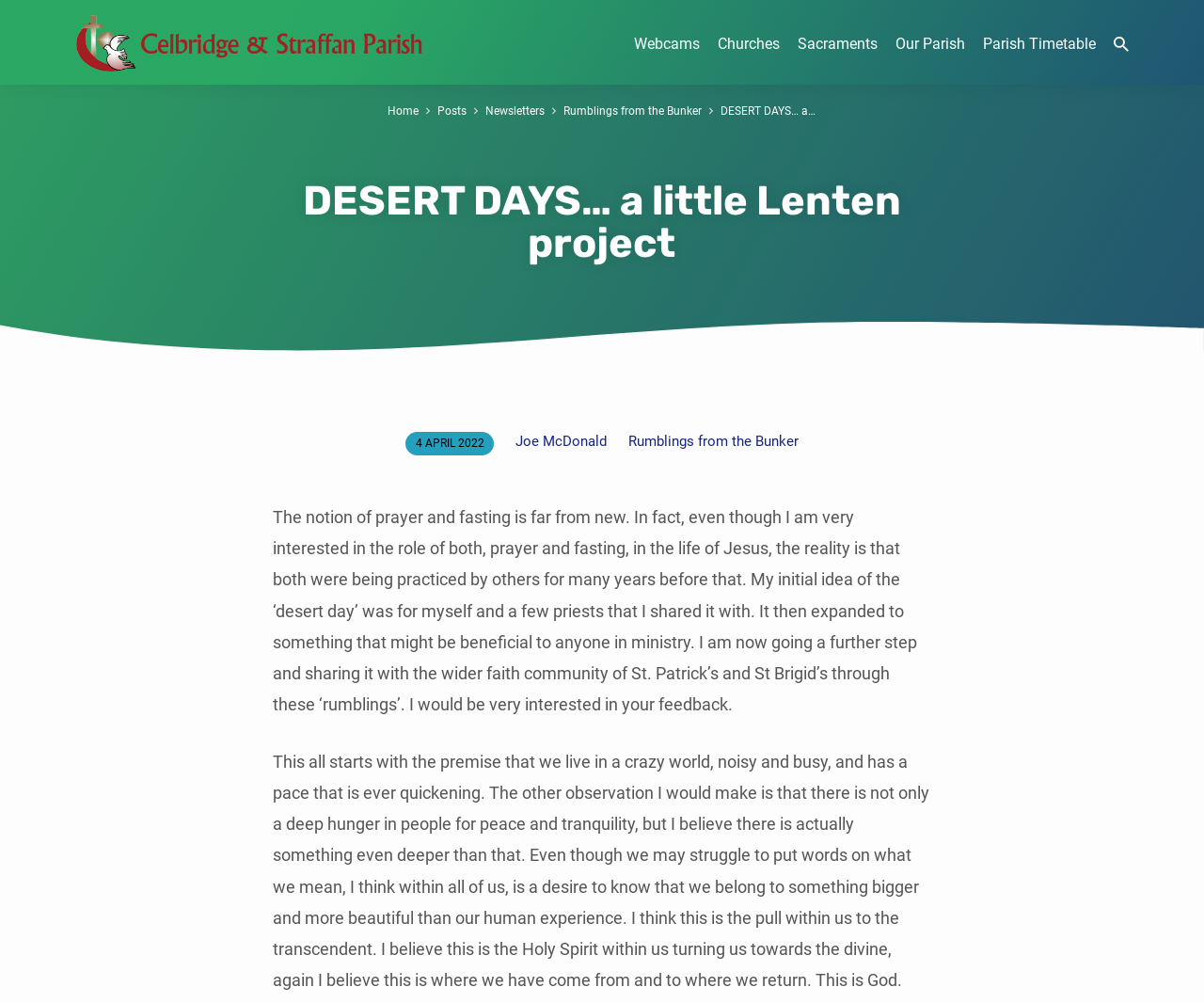What is the date of the post?
Please provide a single word or phrase in response based on the screenshot.

4 APRIL 2022